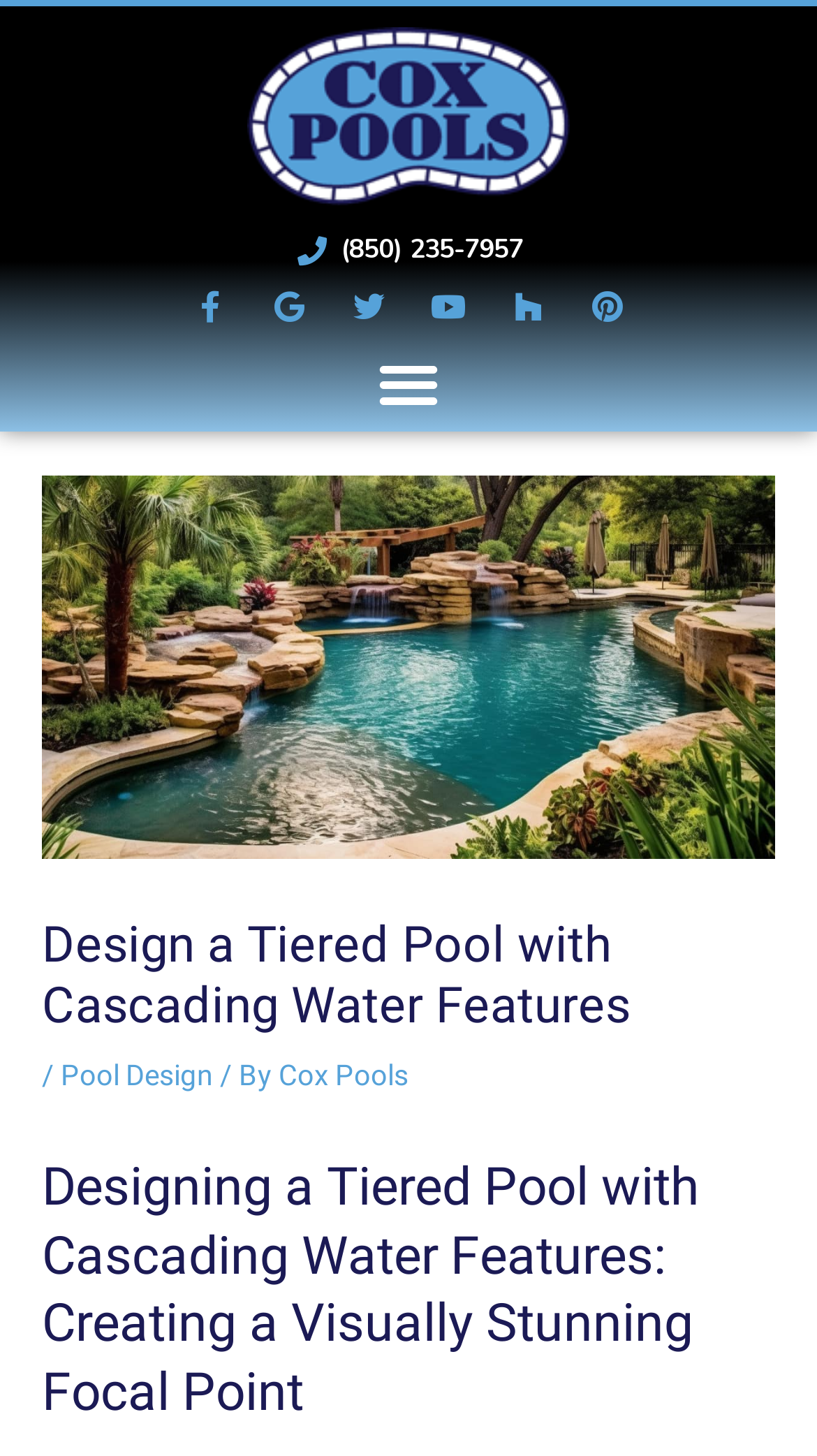Who is the author of the article?
Can you provide a detailed and comprehensive answer to the question?

I looked at the breadcrumbs at the top of the page, which showed the path 'Pool Design / By Cox Pools', indicating that Cox Pools is the author of the article.